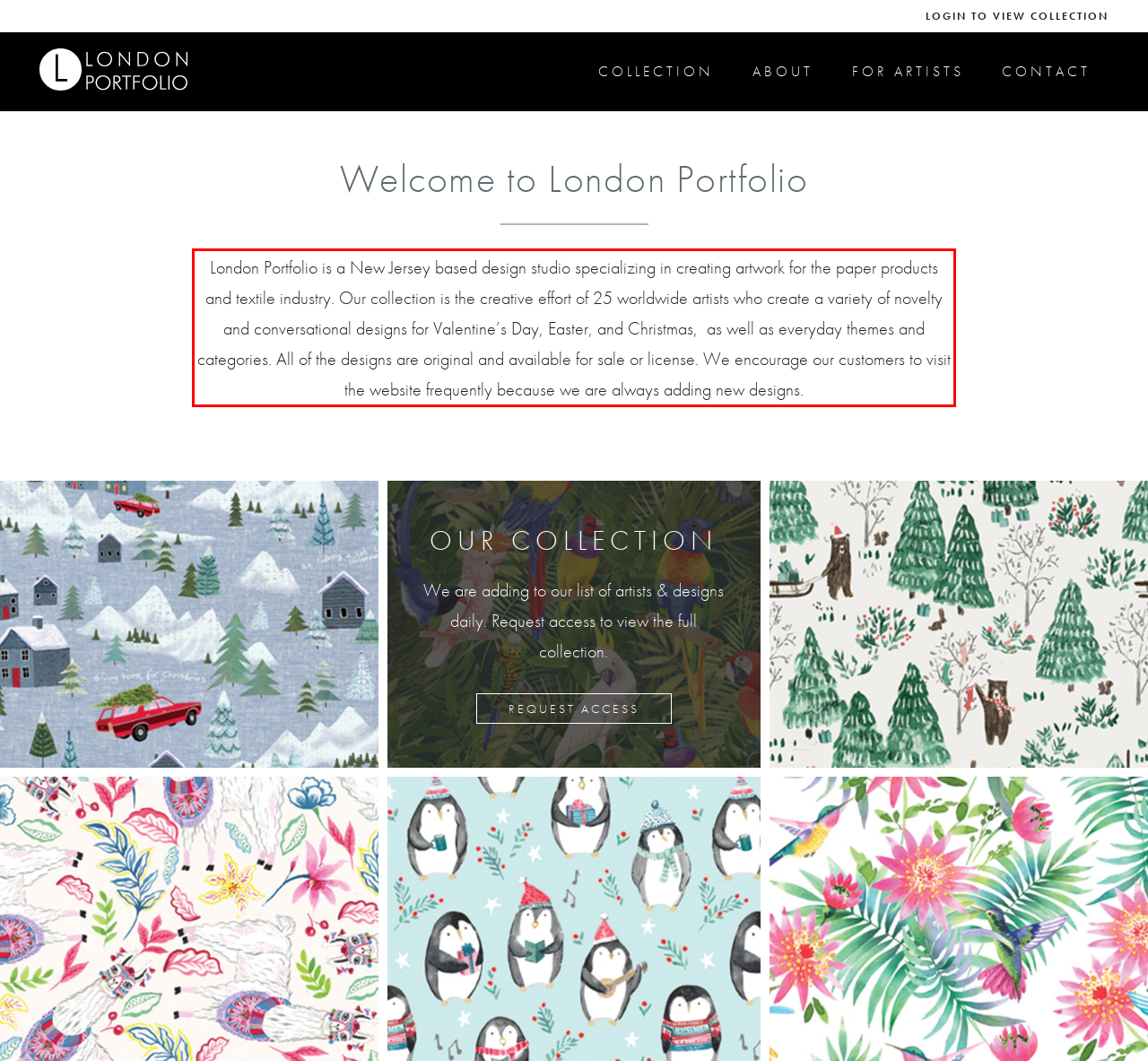Analyze the webpage screenshot and use OCR to recognize the text content in the red bounding box.

London Portfolio is a New Jersey based design studio specializing in creating artwork for the paper products and textile industry. Our collection is the creative effort of 25 worldwide artists who create a variety of novelty and conversational designs for Valentine’s Day, Easter, and Christmas, as well as everyday themes and categories. All of the designs are original and available for sale or license. We encourage our customers to visit the website frequently because we are always adding new designs.